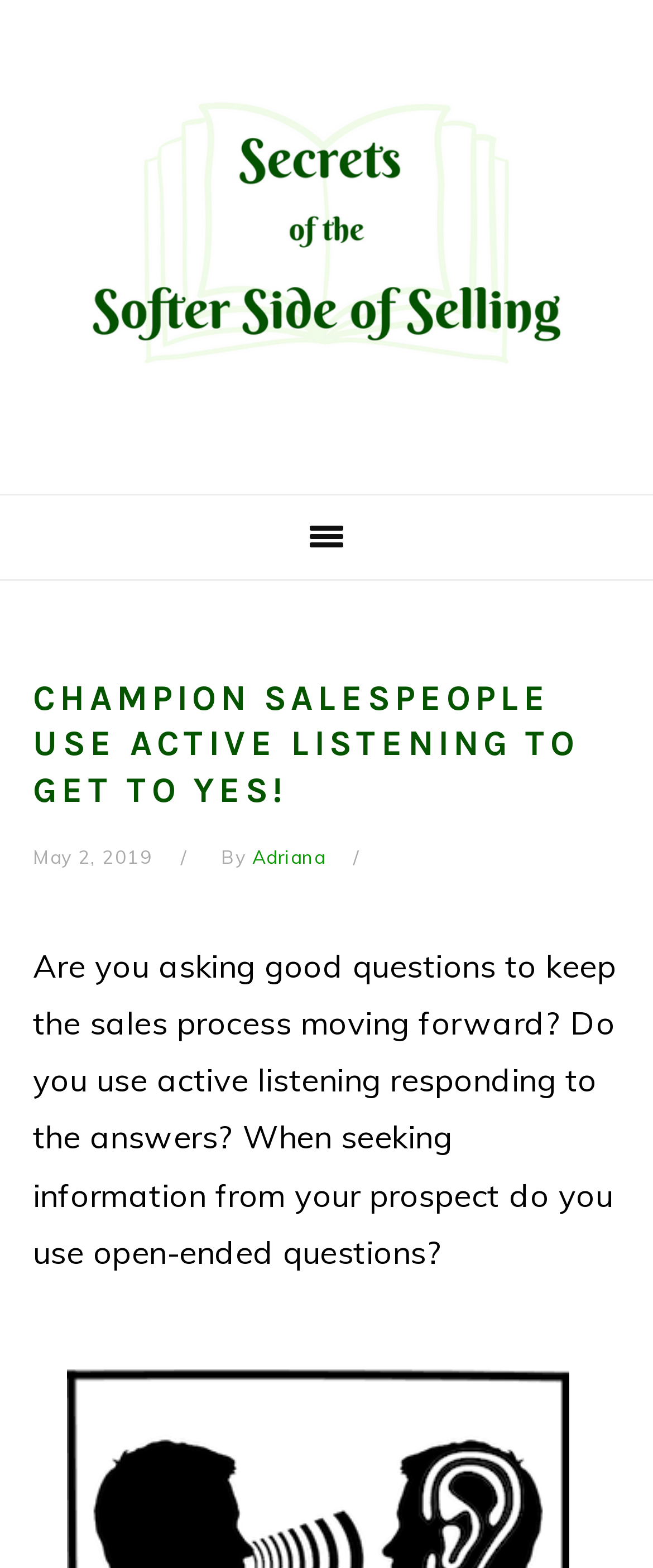Generate a detailed explanation of the webpage's features and information.

The webpage is about the importance of active listening in sales, specifically how champion salespeople use it to close deals. At the top left corner, there are three links to skip to primary navigation, main content, and primary sidebar, respectively. 

The main content area is dominated by a large header section that spans almost the entire width of the page. Within this section, there is a prominent heading that reads "CHAMPION SALESPEOPLE USE ACTIVE LISTENING TO GET TO YES!" in a large font size. Below the heading, there is a timestamp indicating that the article was published on May 2, 2019, followed by the author's name, "Adriana", which is a clickable link.

Below the header section, there is a large block of text that discusses the importance of asking good questions and using active listening in the sales process. The text is positioned near the top of the page and takes up a significant amount of vertical space.